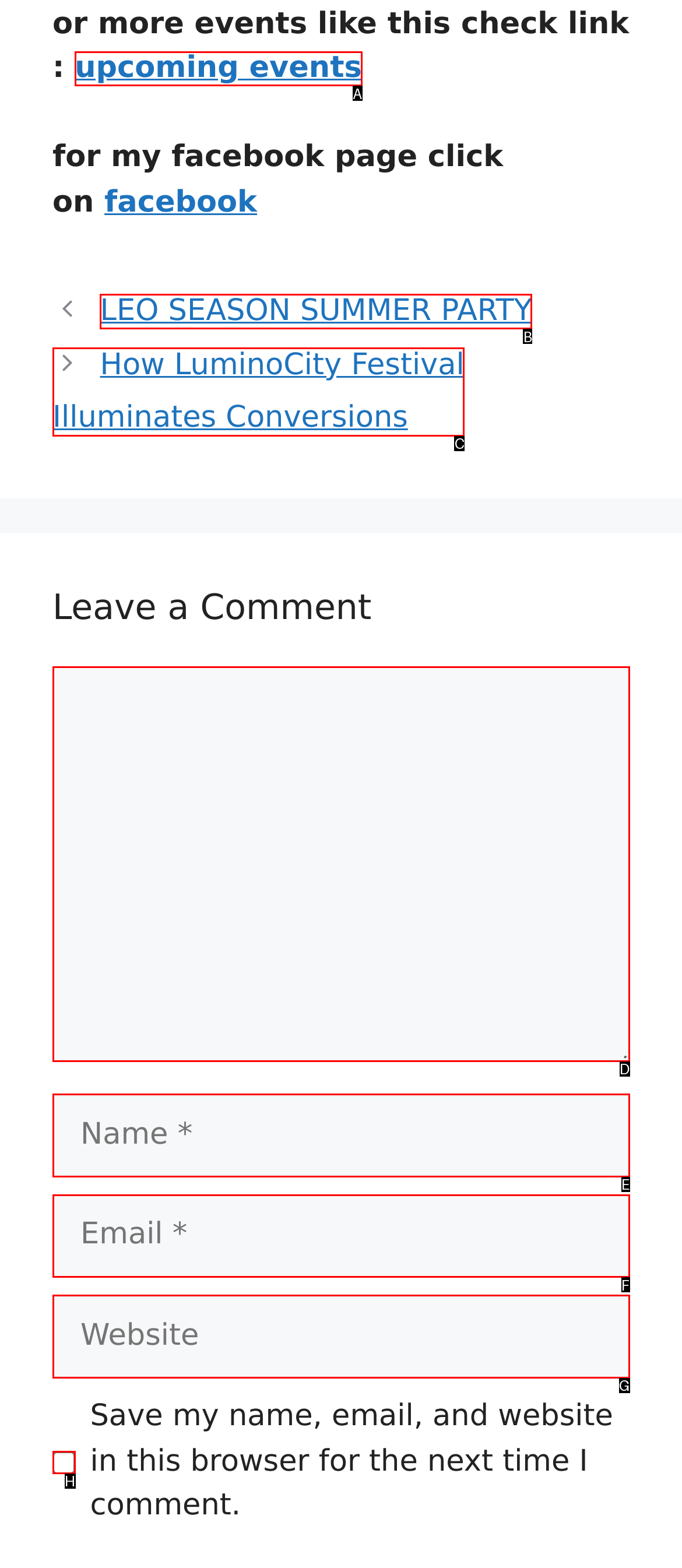Indicate the HTML element that should be clicked to perform the task: click on upcoming events Reply with the letter corresponding to the chosen option.

A